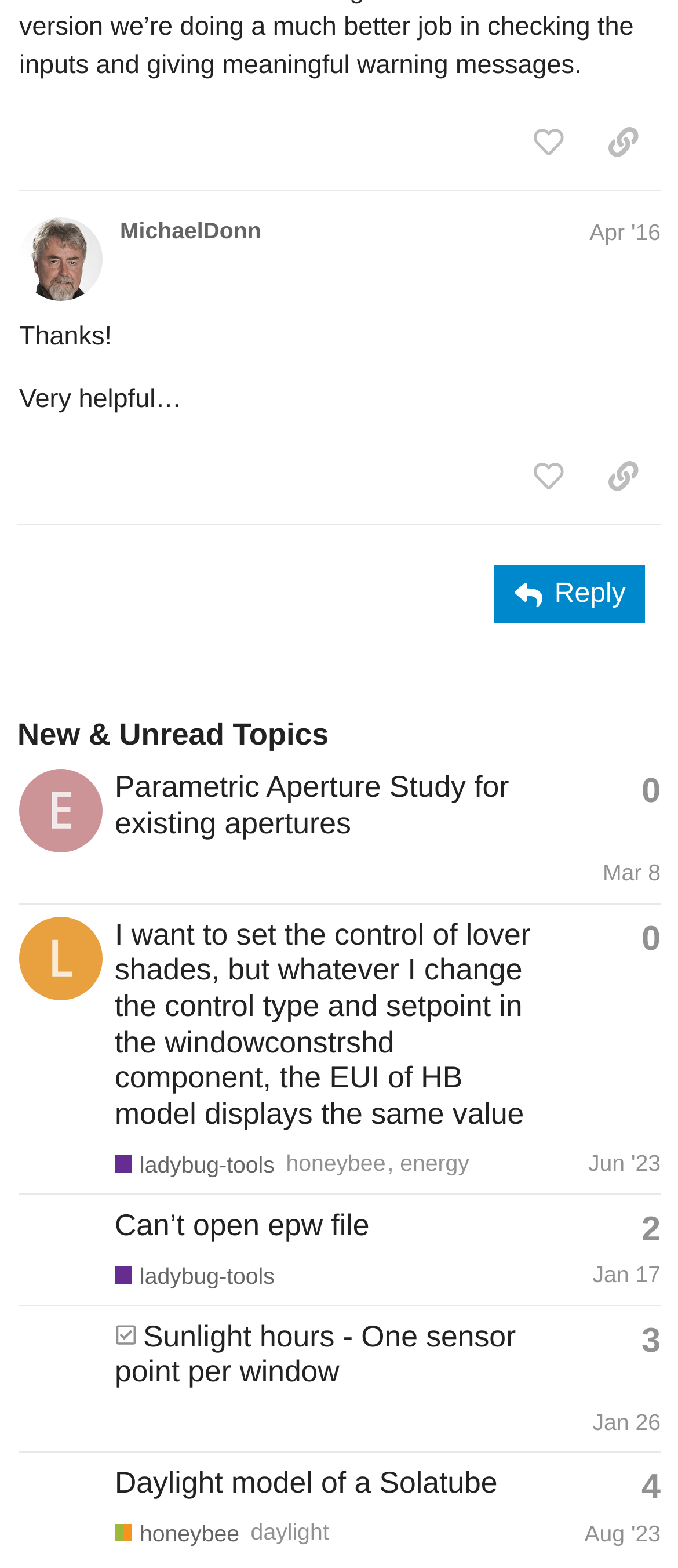How many replies does the post 'Can’t open epw file' have?
Please answer using one word or phrase, based on the screenshot.

2